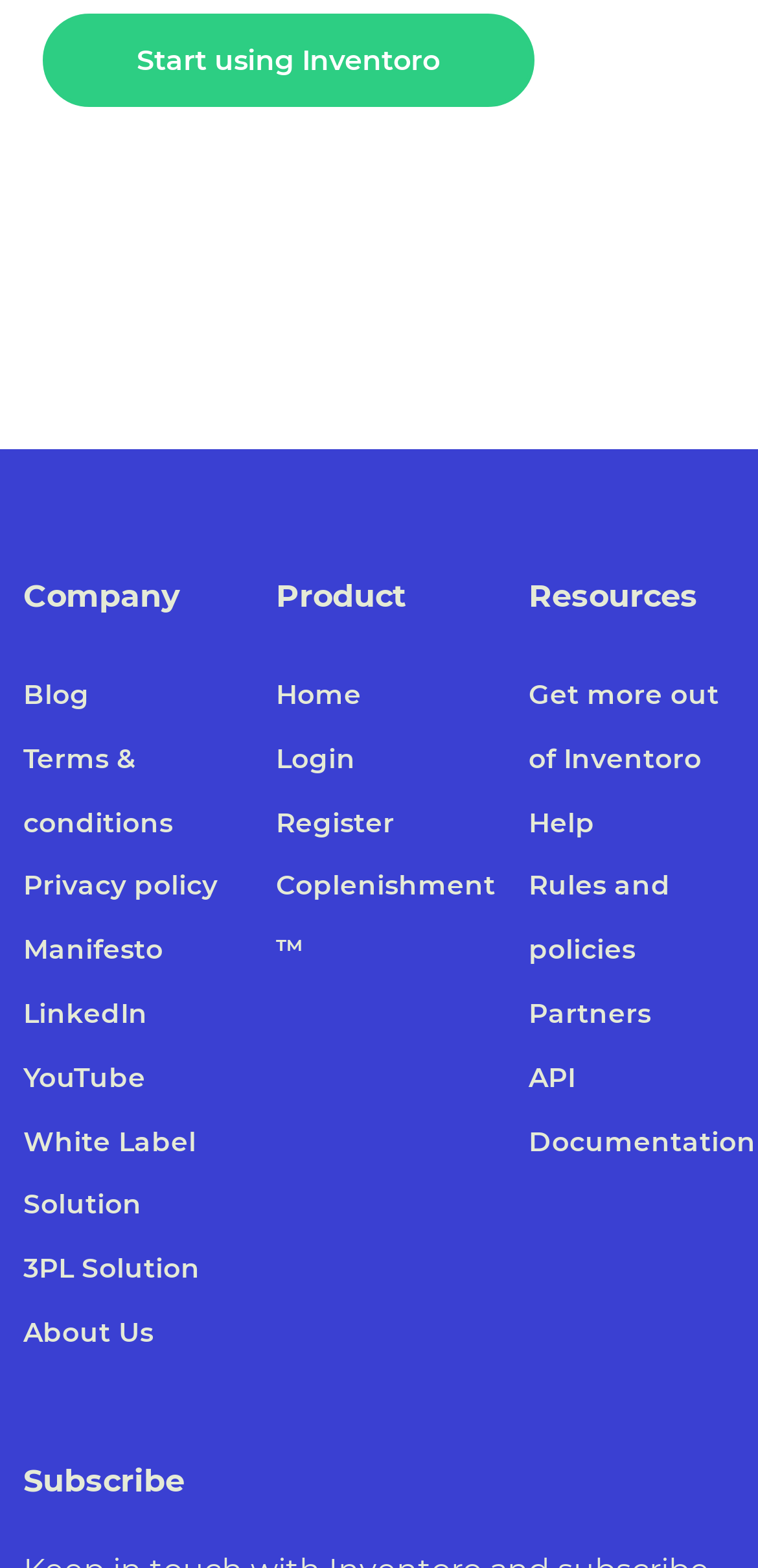Locate the bounding box coordinates of the clickable region necessary to complete the following instruction: "Start using Inventoro". Provide the coordinates in the format of four float numbers between 0 and 1, i.e., [left, top, right, bottom].

[0.056, 0.008, 0.705, 0.069]